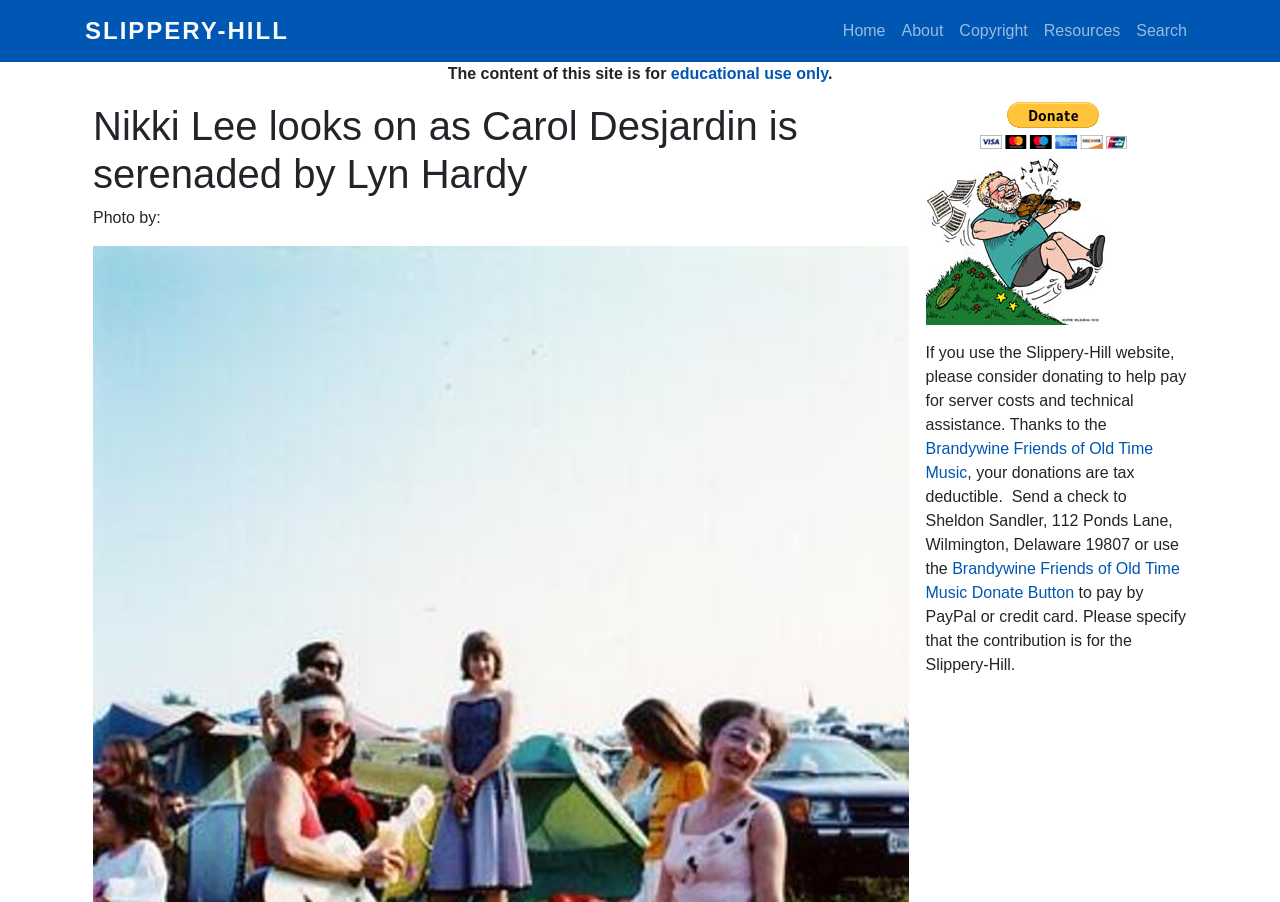Determine and generate the text content of the webpage's headline.

Nikki Lee looks on as Carol Desjardin is serenaded by Lyn Hardy